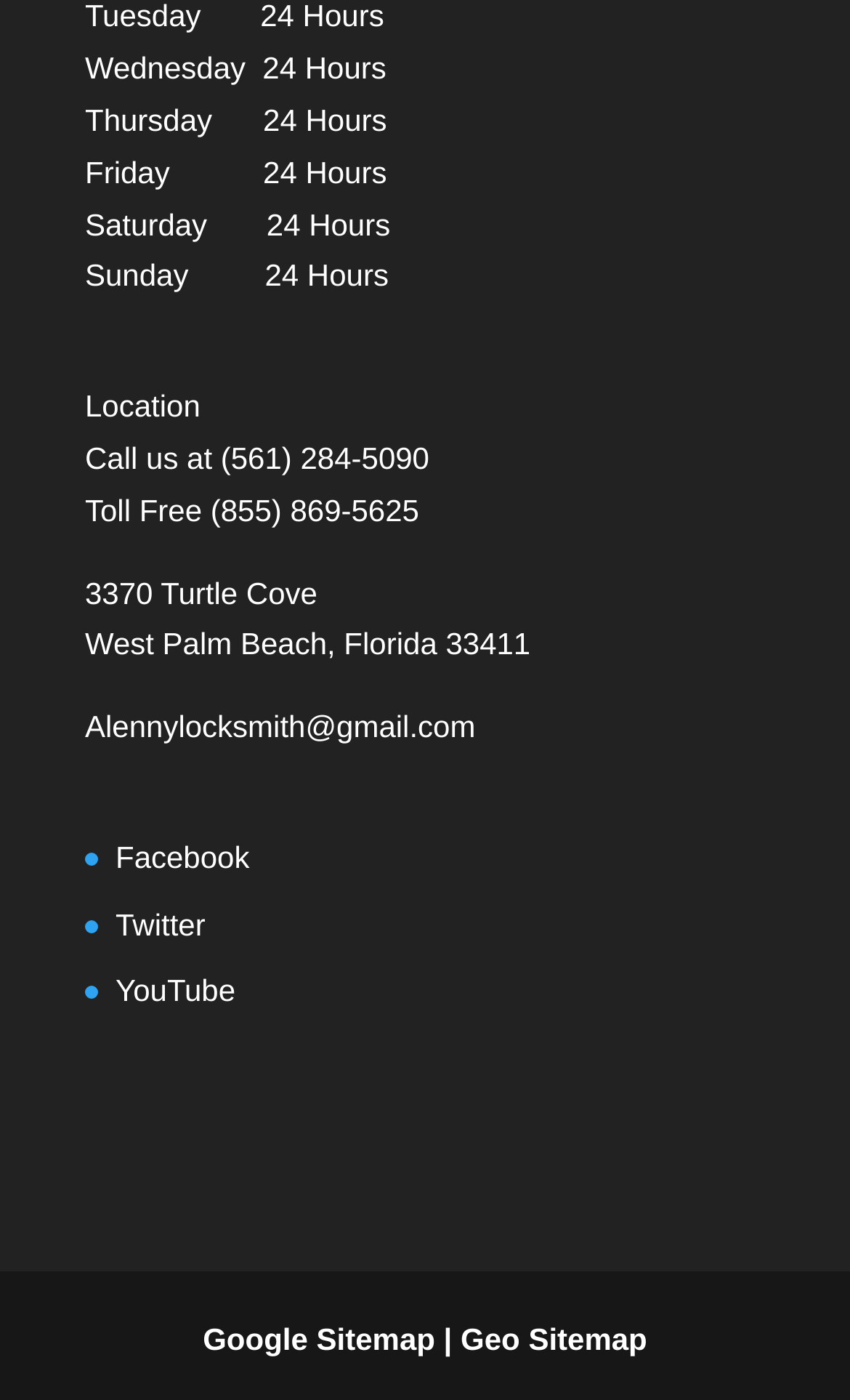Refer to the image and answer the question with as much detail as possible: What are the days of the week listed?

The webpage lists the days of the week from Wednesday to Sunday, with each day having '24 Hours' mentioned next to it, indicating that the service is available 24 hours a day for each of these days.